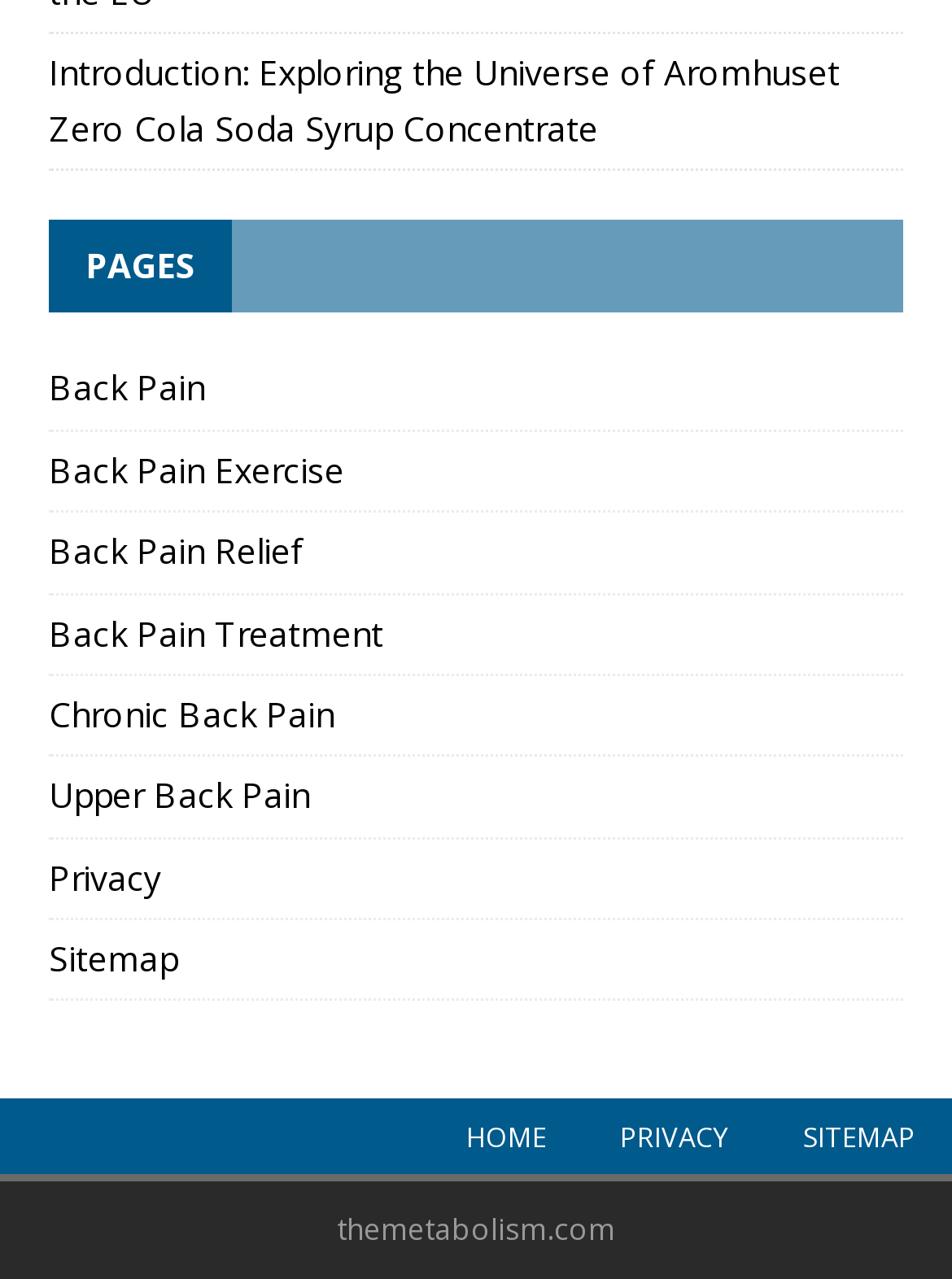How many navigation links are there at the bottom of the page?
From the details in the image, answer the question comprehensively.

I counted the number of link elements at the bottom of the page, which are 'HOME', 'PRIVACY', and 'SITEMAP'.